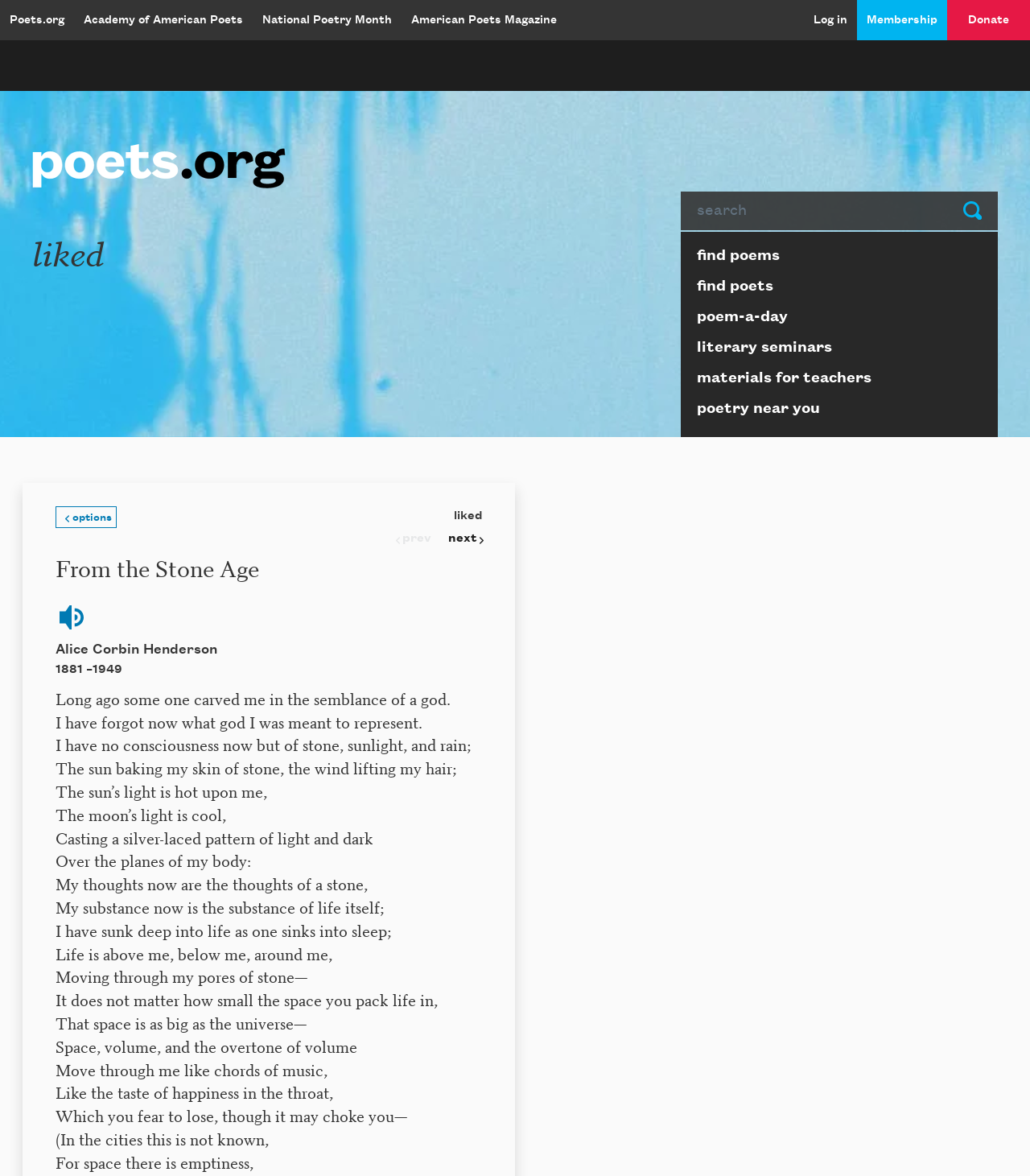Use a single word or phrase to answer the question: Is there a search function on the webpage?

Yes